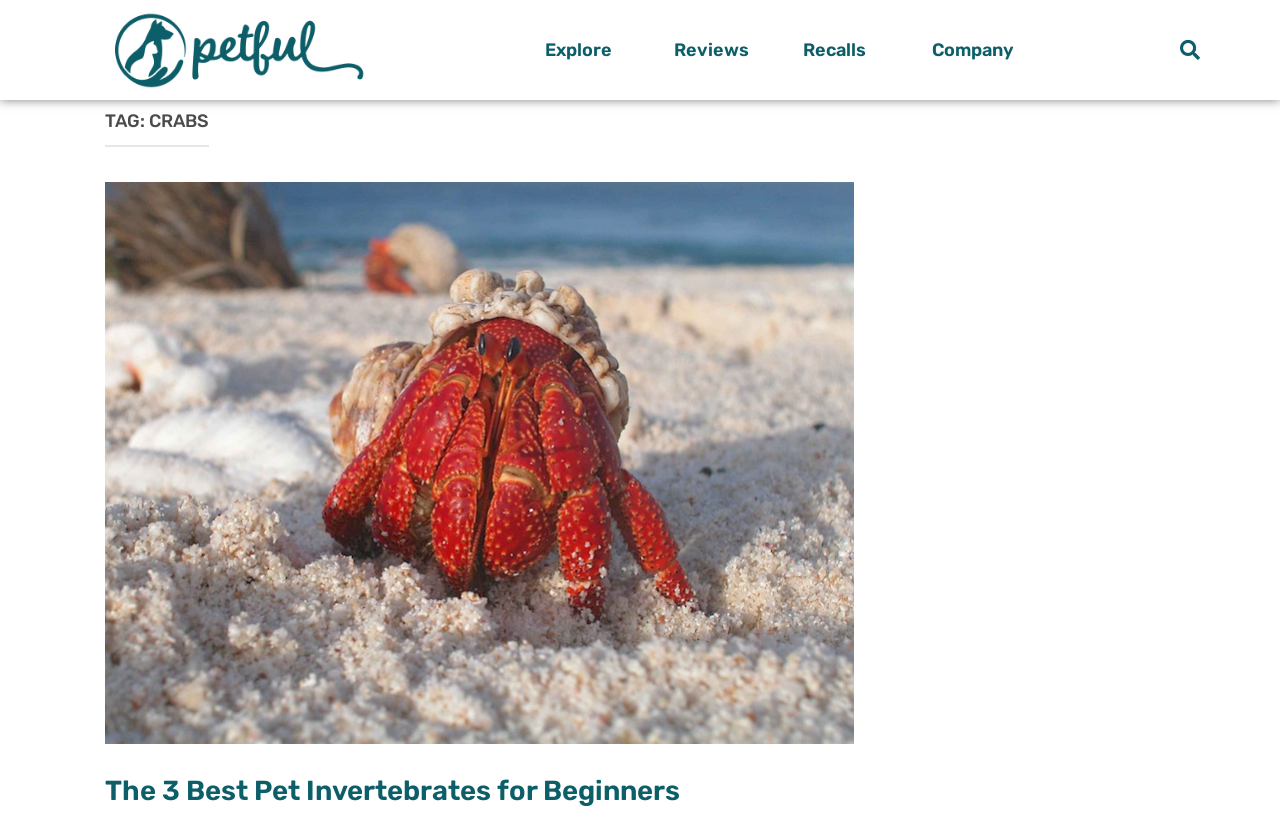Give a one-word or short phrase answer to this question: 
Is there a search function on the webpage?

Yes